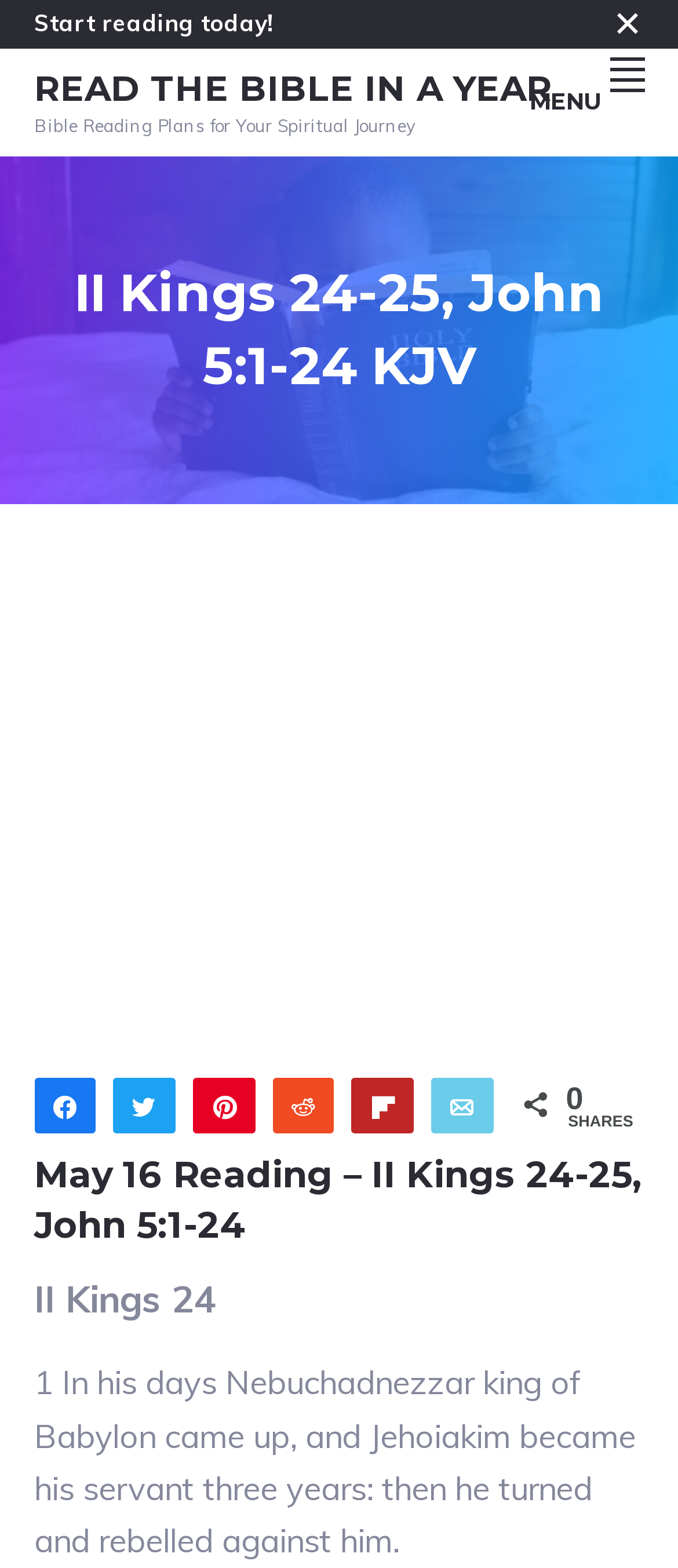What can you do with the passage on this webpage?
Carefully examine the image and provide a detailed answer to the question.

The webpage has a section that provides options to share the passage on various social media platforms, such as Twitter, Facebook, Pinterest, and more, which suggests that one of the things you can do with the passage on this webpage is to share it.